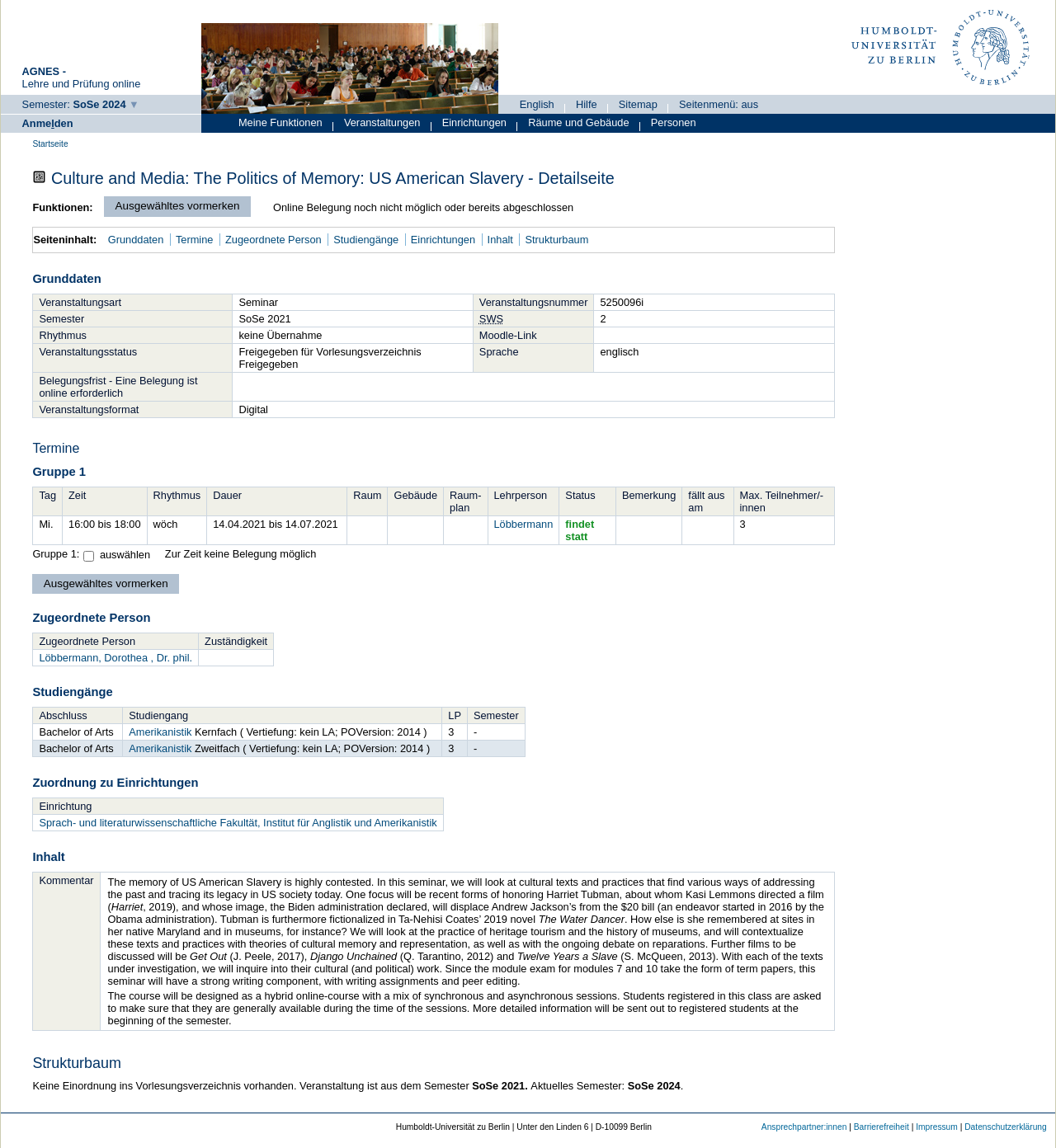Describe the webpage in detail, including text, images, and layout.

This webpage is about a seminar titled "Culture and Media: The Politics of Memory: US American Slavery" at Humboldt-Universität zu Berlin. At the top of the page, there is a banner with the university's logo and a navigation menu with links to various university pages, including the homepage, English version, help, and sitemap.

Below the banner, there is a section with a heading that indicates the current page is a detail page for the seminar. This section contains a table with basic information about the seminar, including the type of event, event number, semester, and credit points.

To the right of this section, there is a sidebar with links to related functions, such as events, institutions, rooms, and people. There is also a button to bookmark the selected item.

The main content of the page is divided into two sections: "Grunddaten" (Basic Data) and "Termine" (Dates). The "Grunddaten" section contains a table with detailed information about the seminar, including the type of event, event number, semester, credit points, rhythm, Moodle link, event status, language, and enrollment deadline.

The "Termine" section contains a table with the seminar's schedule, including the day, time, rhythm, duration, room, building, room plan, instructor, status, and comments. There is also a column indicating whether the event is cancelled on a specific date.

At the top-right corner of the page, there is an image of students in a lecture hall.